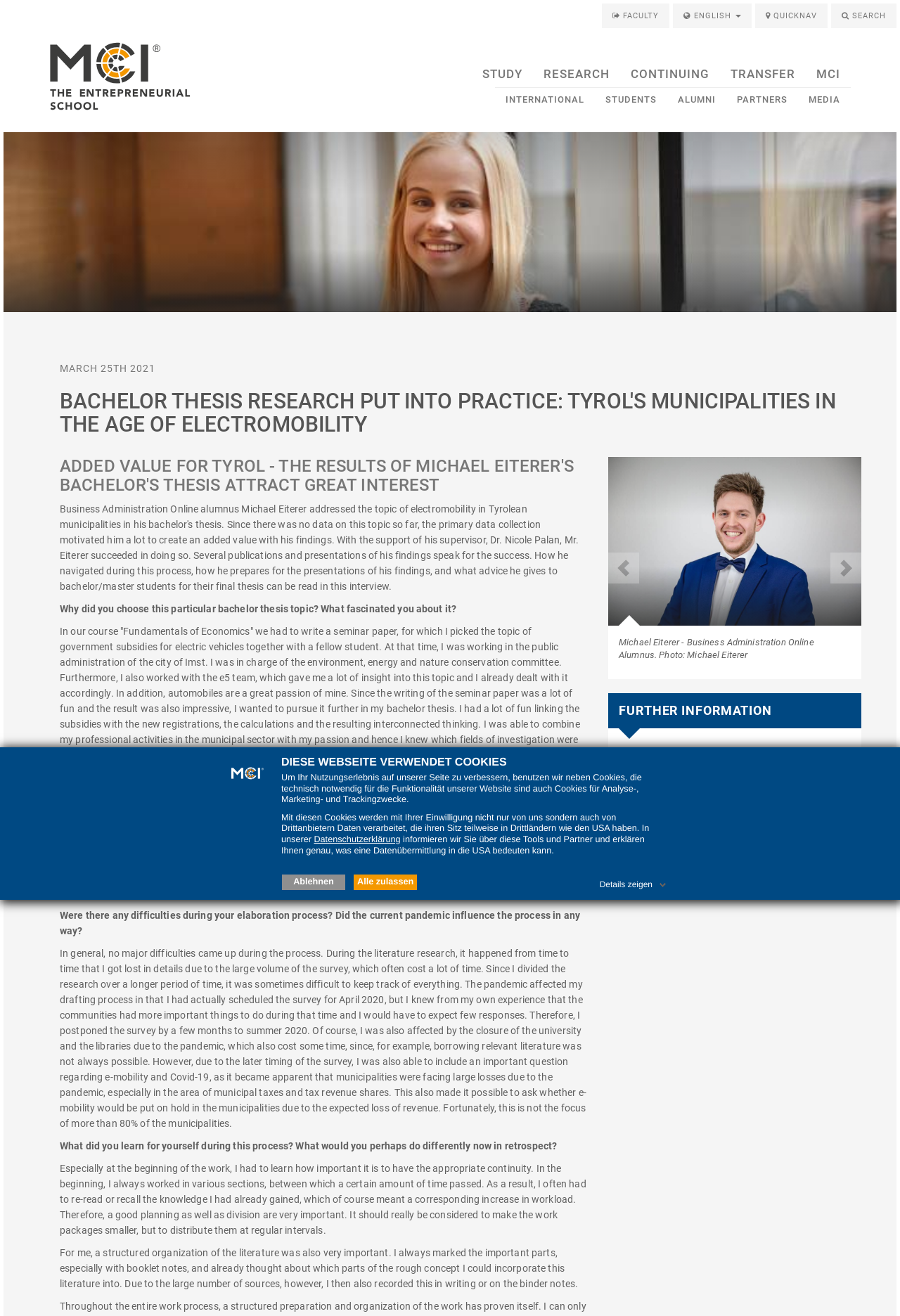Identify the main heading from the webpage and provide its text content.

BACHELOR THESIS RESEARCH PUT INTO PRACTICE: TYROL'S MUNICIPALITIES IN THE AGE OF ELECTROMOBILITY